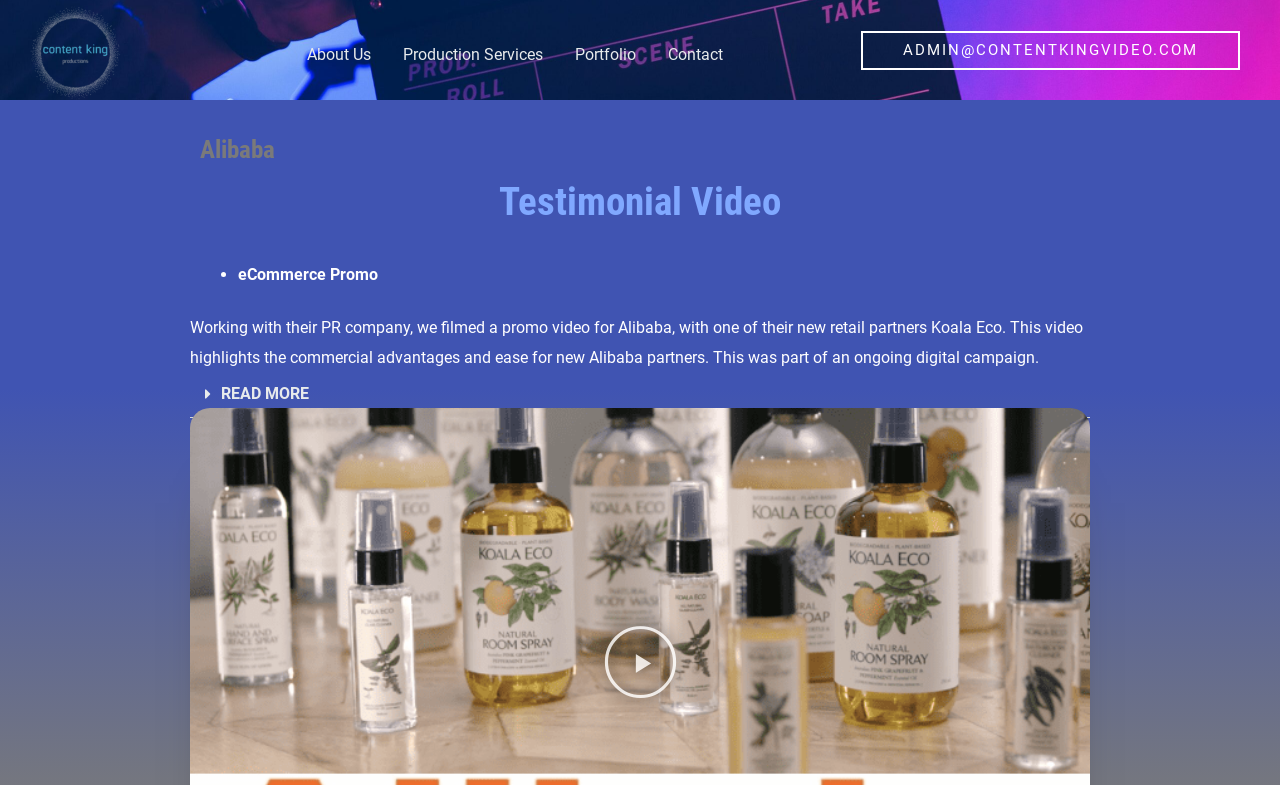What is the action triggered by the 'READ MORE' button?
Based on the image, answer the question with as much detail as possible.

The 'READ MORE' button is located below the text describing the video, and it controls the elementor-tab-content-2151, which means that when the button is clicked, the content of elementor-tab-content-2151 will be expanded.